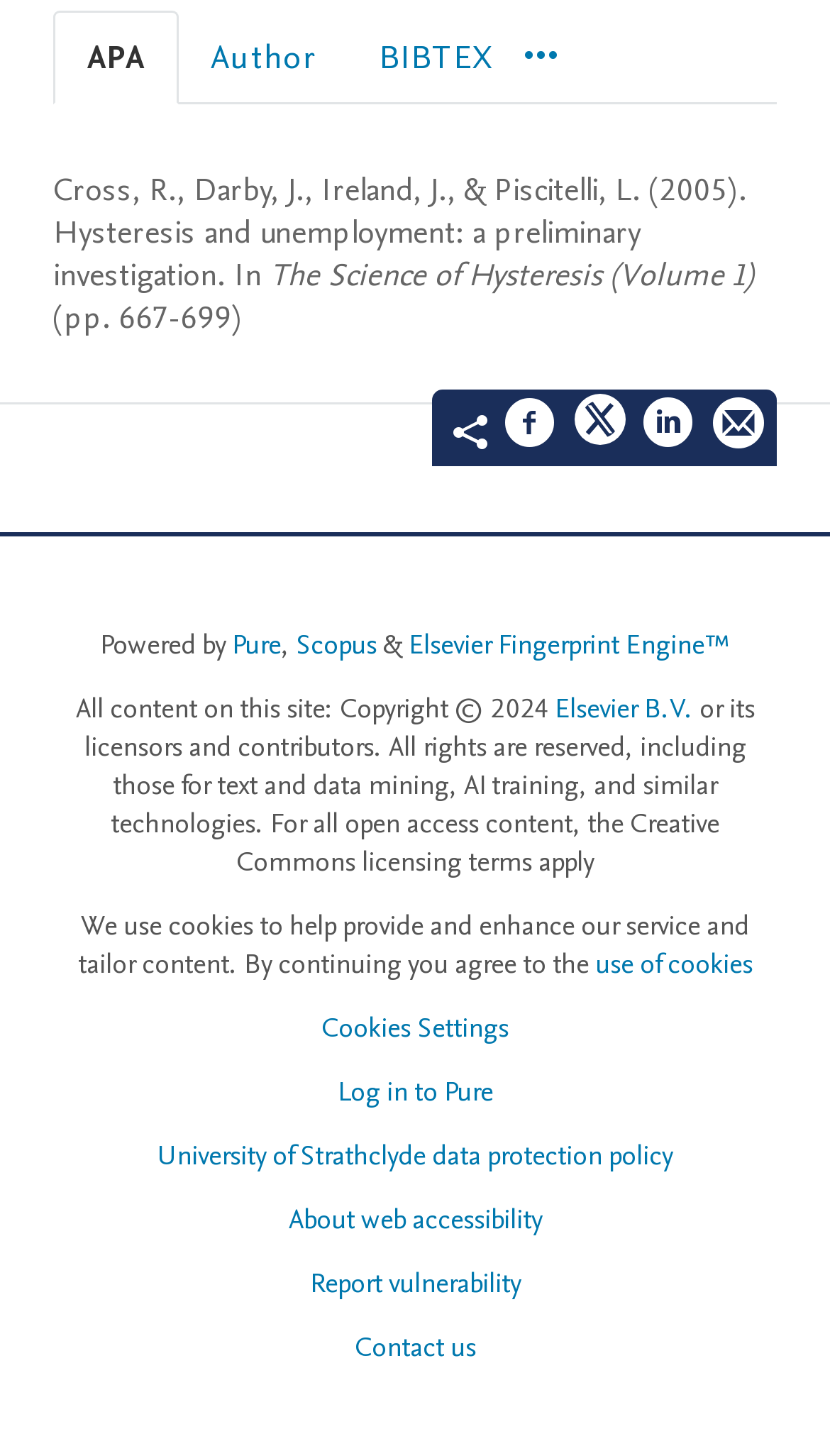Provide the bounding box coordinates of the HTML element described by the text: "Scopus".

[0.356, 0.43, 0.454, 0.456]